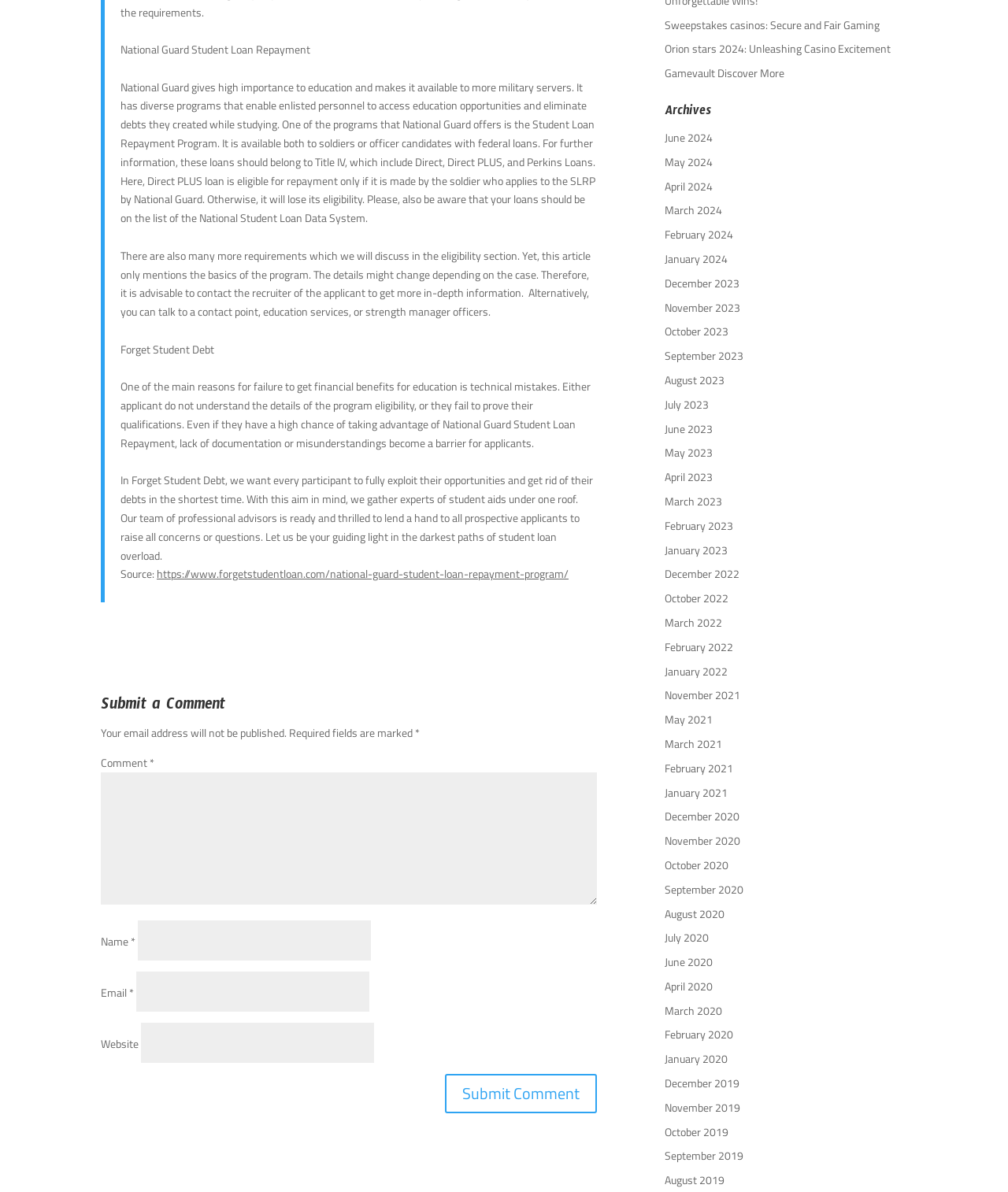Locate the bounding box coordinates of the element that should be clicked to execute the following instruction: "Read the article about the Student Loan Repayment Program".

[0.12, 0.066, 0.591, 0.19]